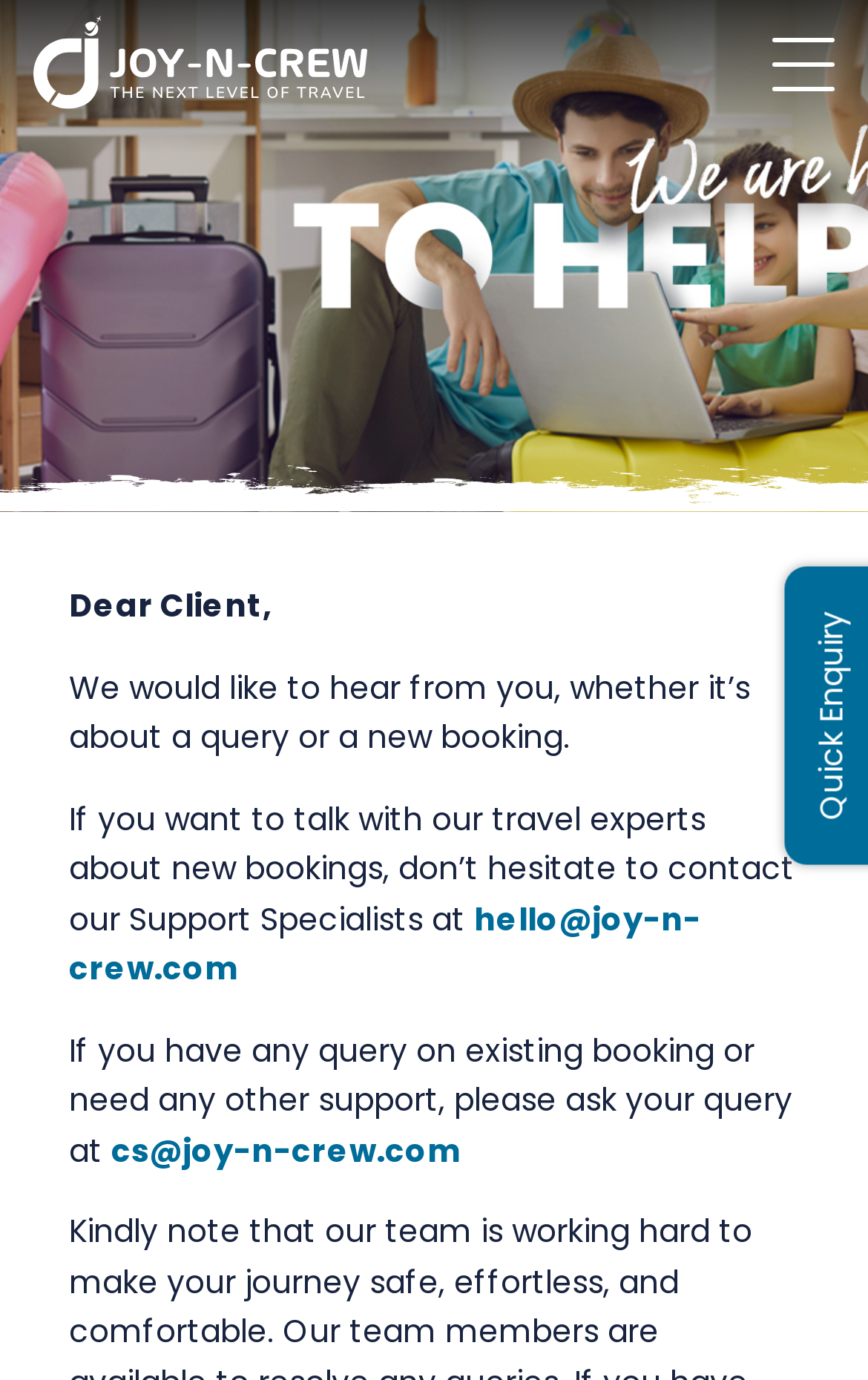What is the purpose of the 'Quick Enquiry' link?
Based on the image, answer the question with a single word or brief phrase.

To make a quick enquiry